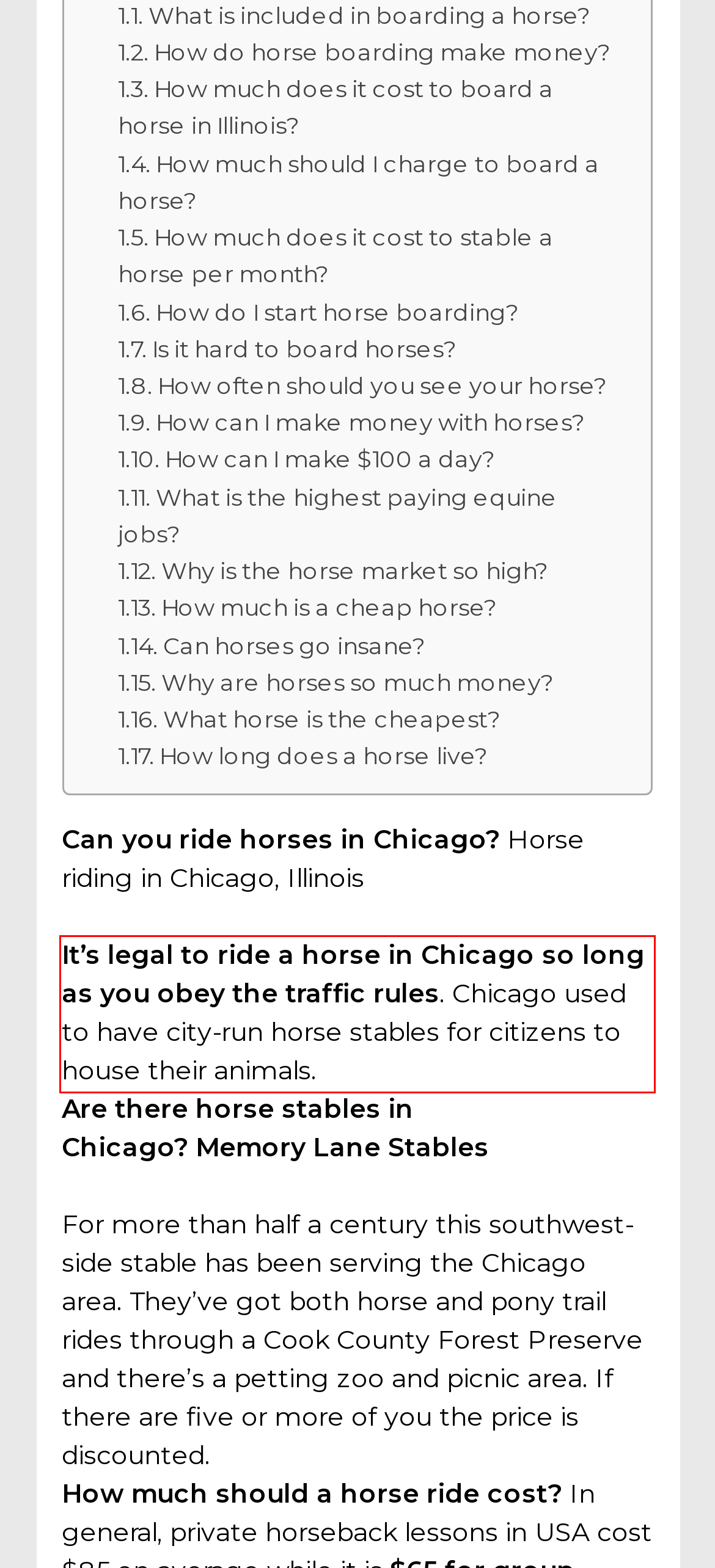Given a screenshot of a webpage with a red bounding box, please identify and retrieve the text inside the red rectangle.

It’s legal to ride a horse in Chicago so long as you obey the traffic rules. Chicago used to have city-run horse stables for citizens to house their animals.